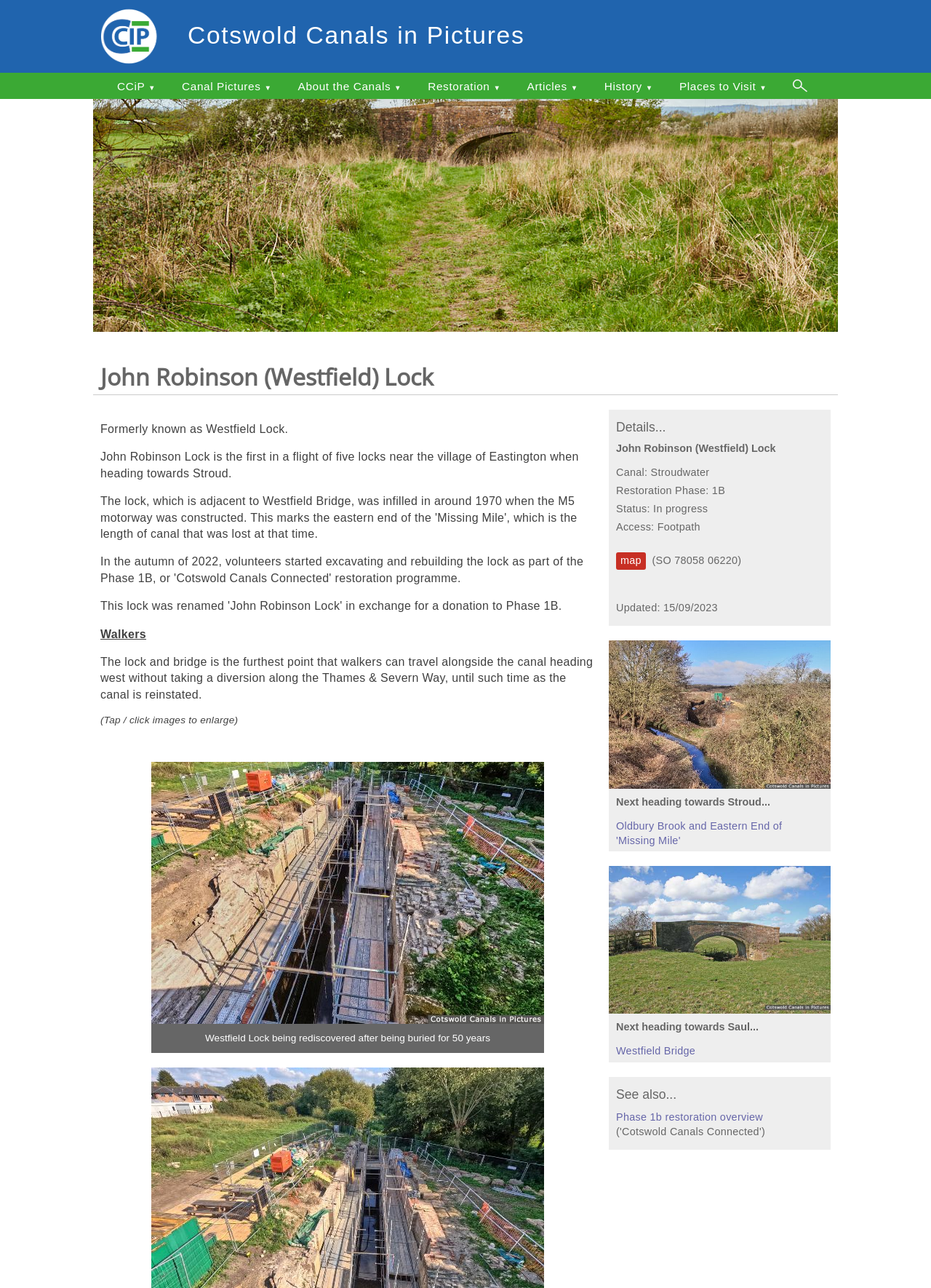Analyze the image and give a detailed response to the question:
What is the canal name?

The canal name can be found in the 'Details...' section, under the 'Canal:' label, which is located on the right side of the webpage.